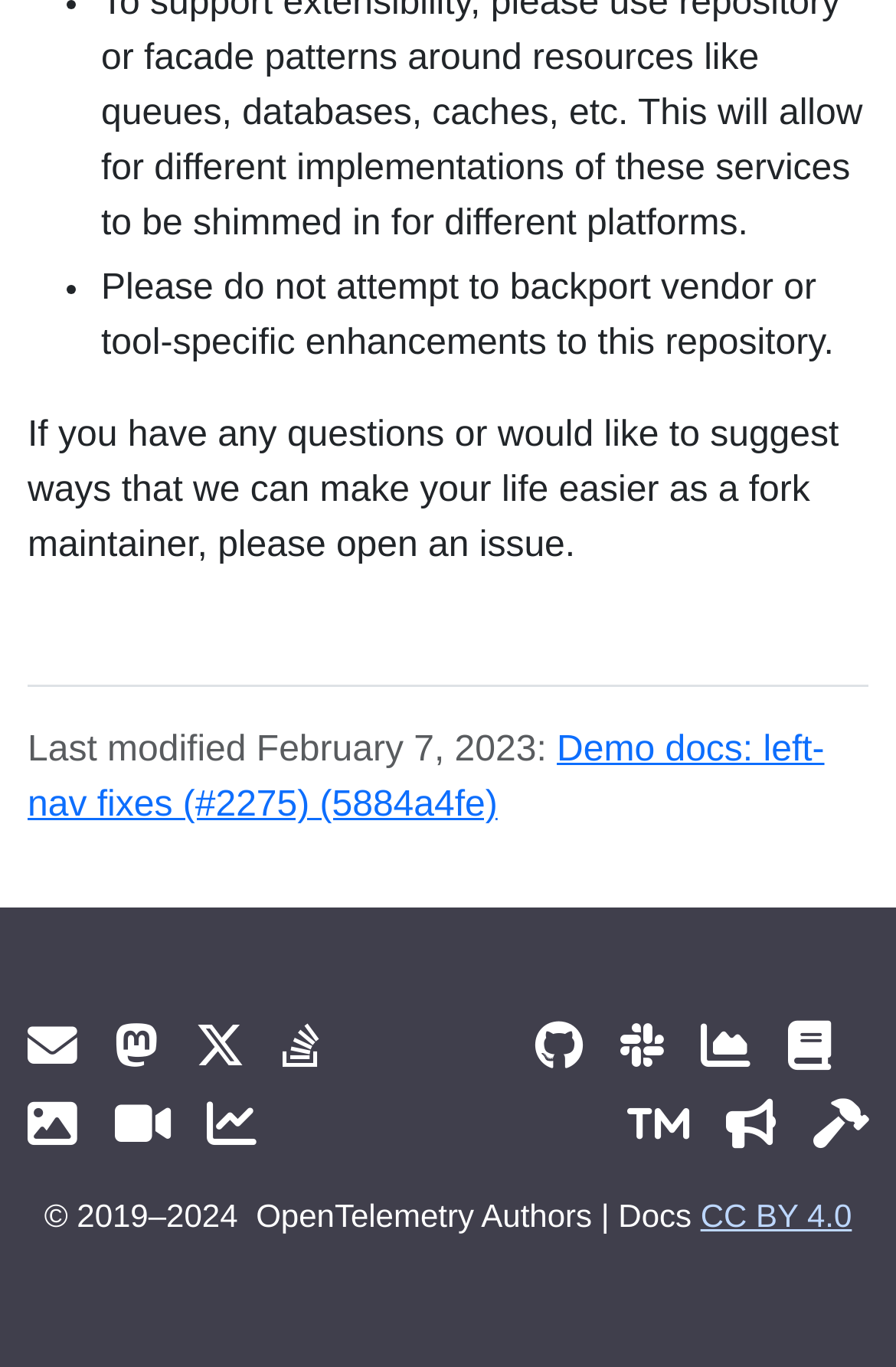What is the copyright year range?
Can you offer a detailed and complete answer to this question?

I found the copyright year range by looking at the StaticText element with the text ' 2019–2024' which is located at the coordinates [0.049, 0.875, 0.275, 0.902].